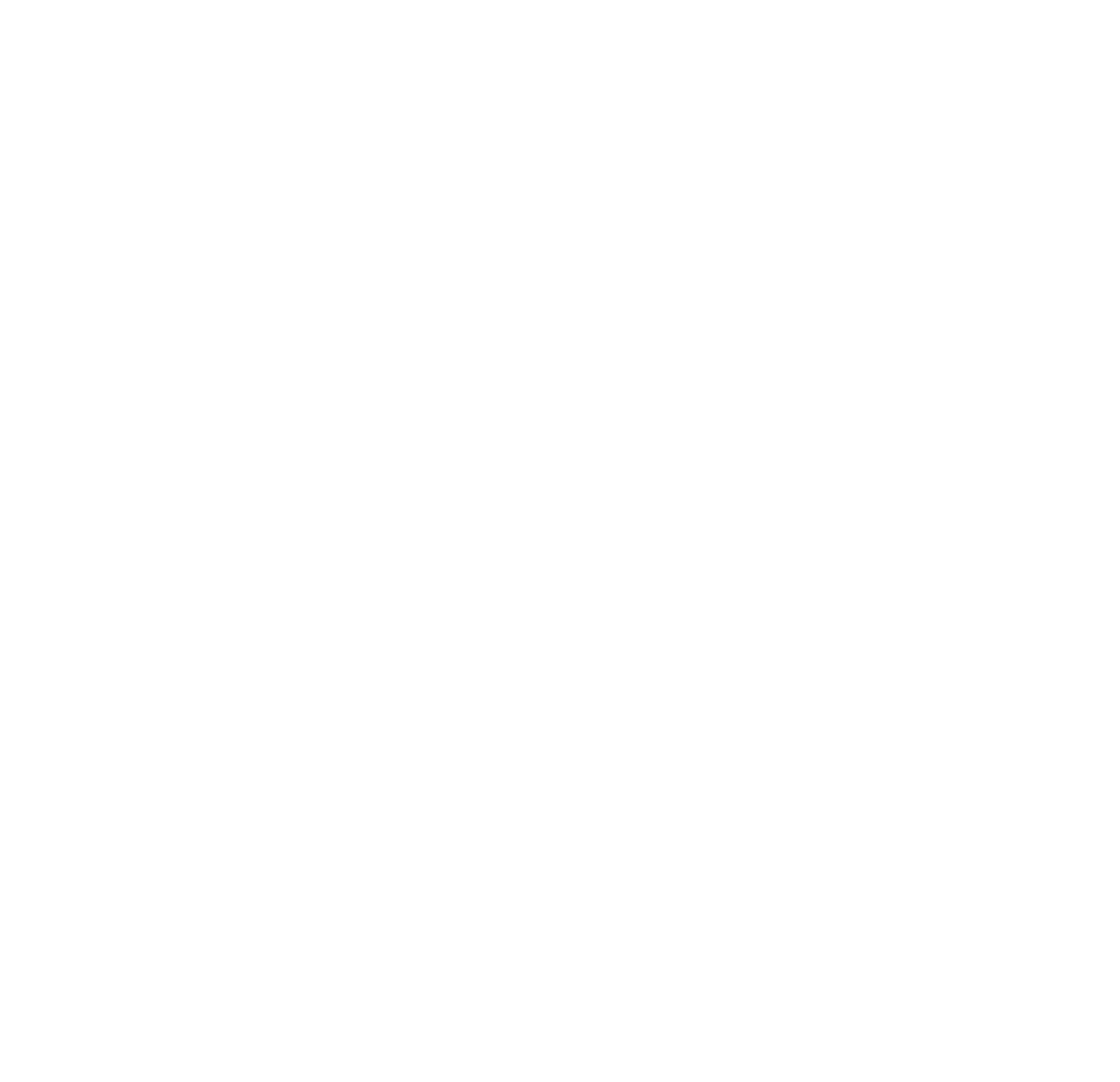Please determine the bounding box coordinates for the element that should be clicked to follow these instructions: "Click on 'Giving HOPE Inc Denton, TX'".

[0.081, 0.078, 0.324, 0.102]